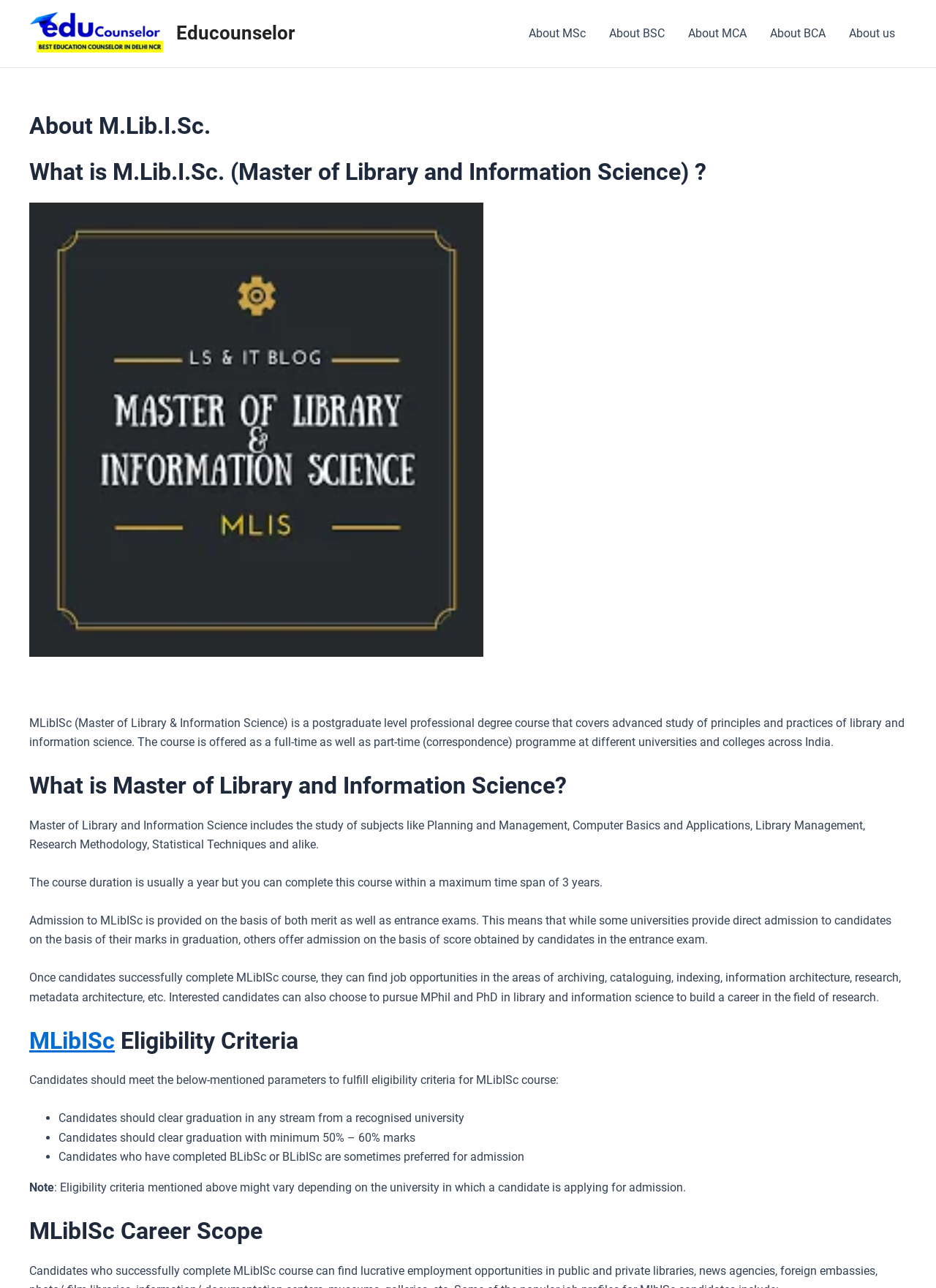Find the bounding box coordinates of the element to click in order to complete this instruction: "Read about MLibISc Eligibility Criteria". The bounding box coordinates must be four float numbers between 0 and 1, denoted as [left, top, right, bottom].

[0.031, 0.797, 0.969, 0.82]